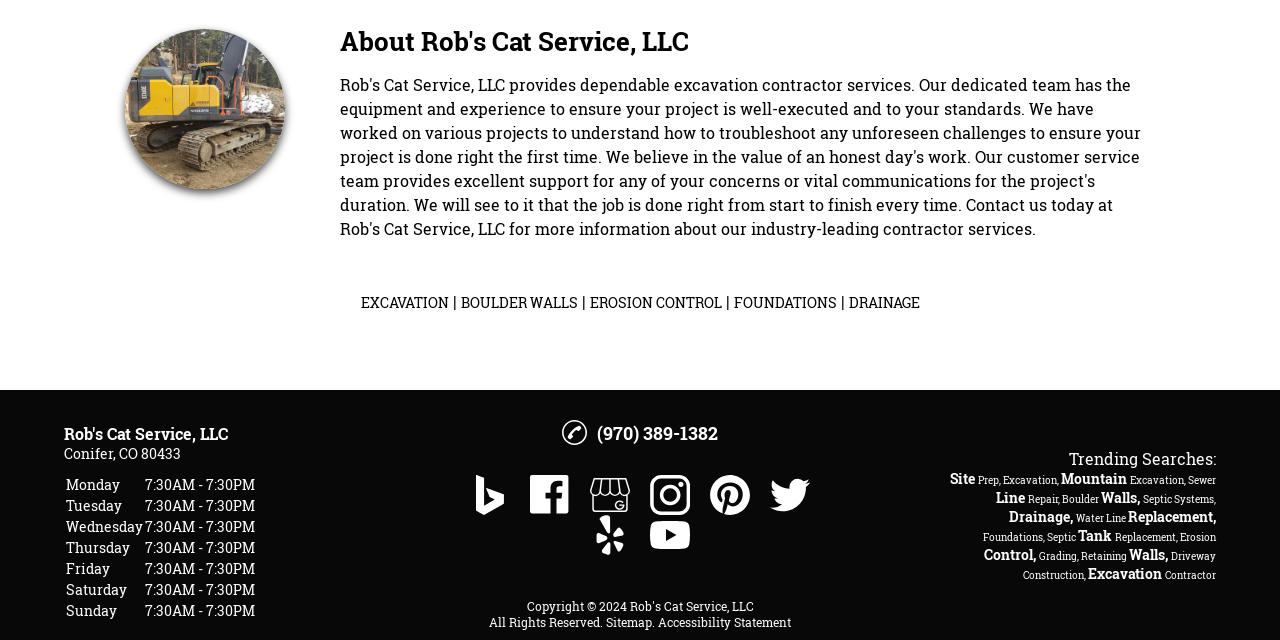Using floating point numbers between 0 and 1, provide the bounding box coordinates in the format (top-left x, top-left y, bottom-right x, bottom-right y). Locate the UI element described here: Accessibility Statement

[0.514, 0.959, 0.618, 0.984]